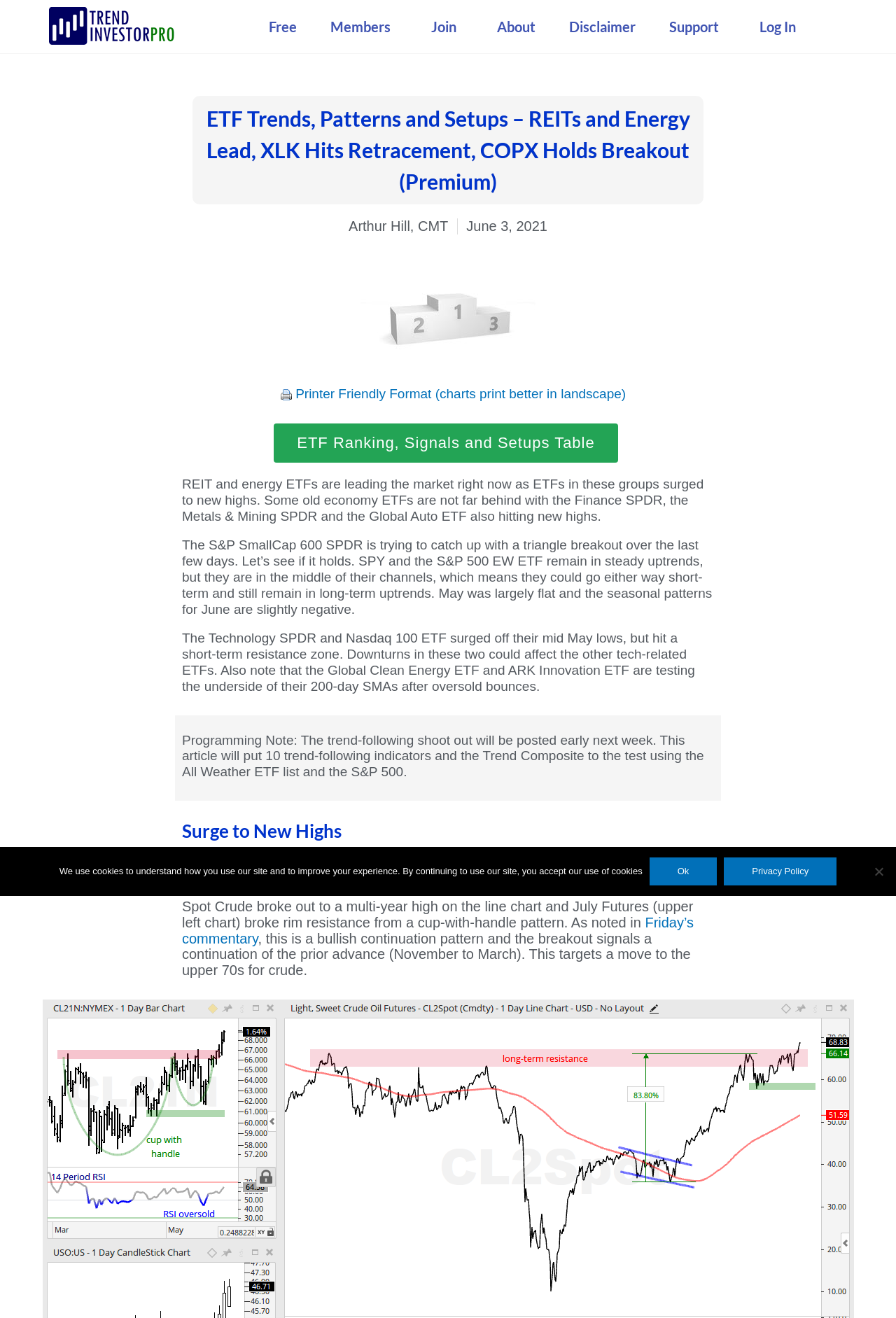Locate the primary headline on the webpage and provide its text.

ETF Trends, Patterns and Setups – REITs and Energy Lead, XLK Hits Retracement, COPX Holds Breakout (Premium)